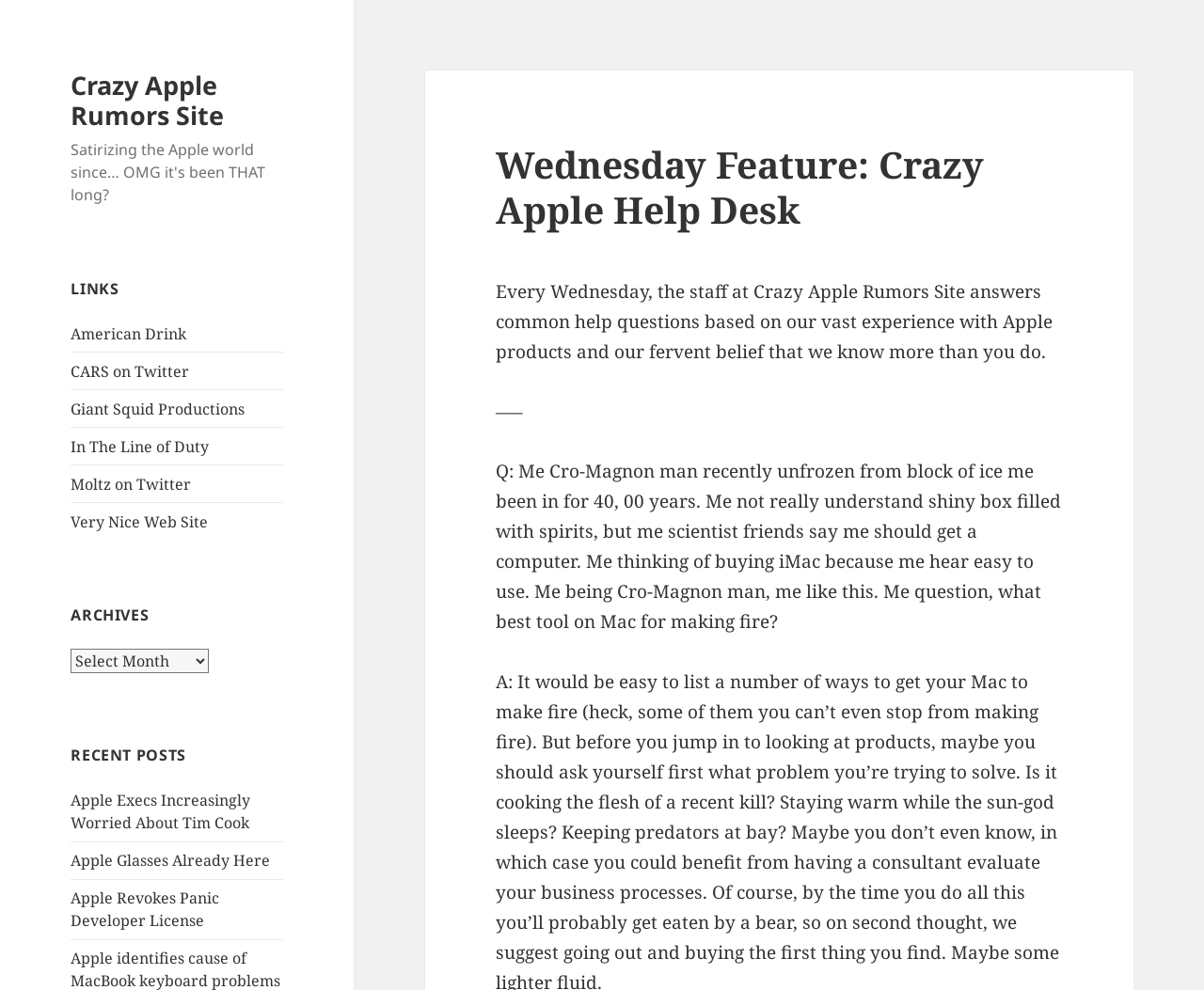What is the name of the website?
Deliver a detailed and extensive answer to the question.

The name of the website can be found in the top-left corner of the webpage, where it says 'Wednesday Feature: Crazy Apple Help Desk – Crazy Apple Rumors Site'. This is the title of the webpage, and it indicates that the website is called Crazy Apple Rumors Site.